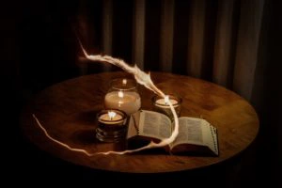Depict the image with a detailed narrative.

The image captures a serene and contemplative moment, featuring a wooden table set with an open book, illuminated softly by the warm glow of candles. Two candles, one encased in a glass holder and another in a tin, lend an inviting ambiance to the scene. Surrounding the book are swirling light streaks, adding a mystical touch to the setting, accentuating the theme of inspiration and tranquility that might resonate with the essence of the poem "When Morning Dawns." This composition evokes a sense of peace ideal for reflection or meditation, drawing the viewer into a spiritual or artistic journey.